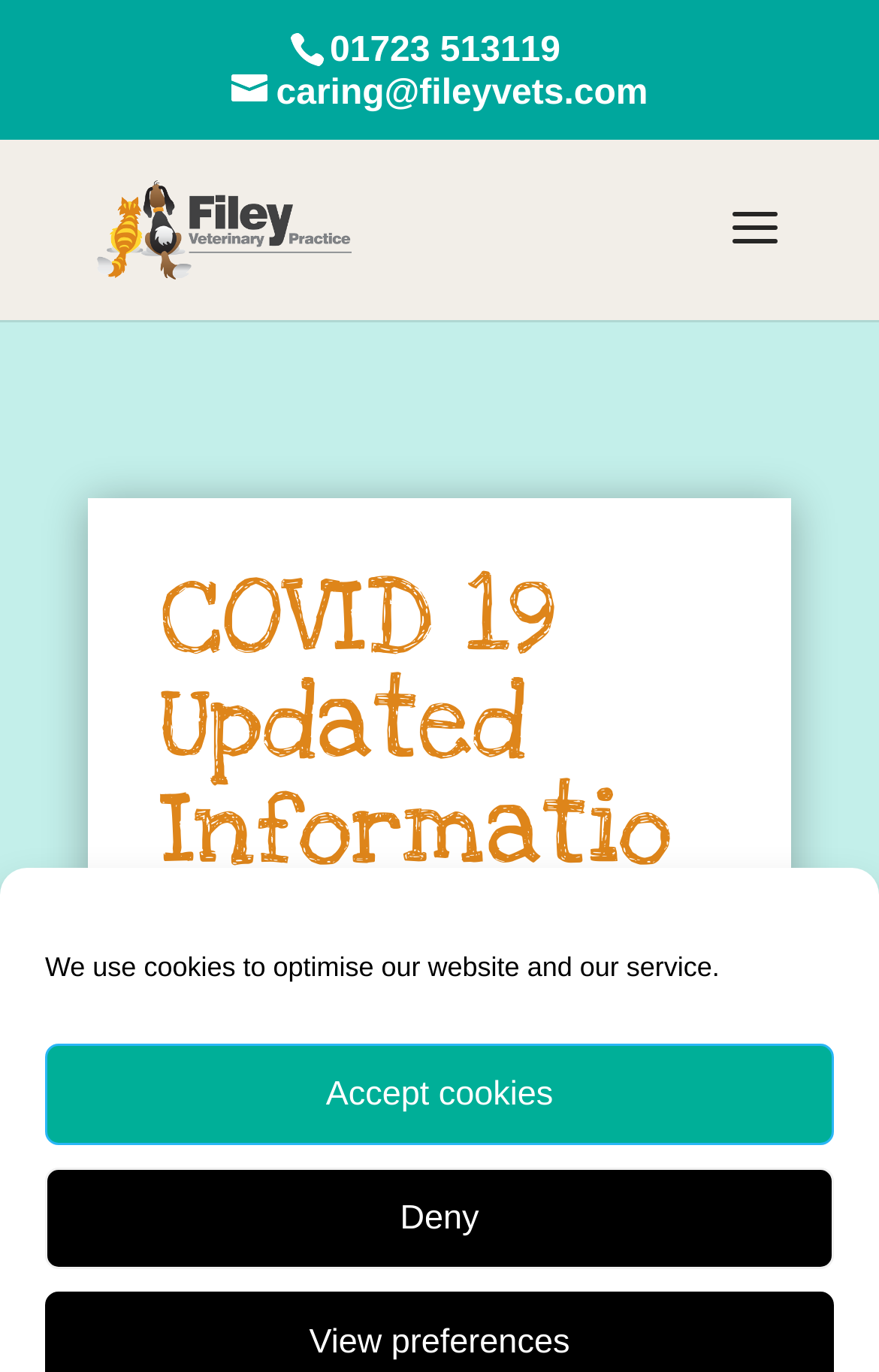What is the email address of Filey Veterinary Practice?
Based on the image, give a concise answer in the form of a single word or short phrase.

caring@fileyvets.com